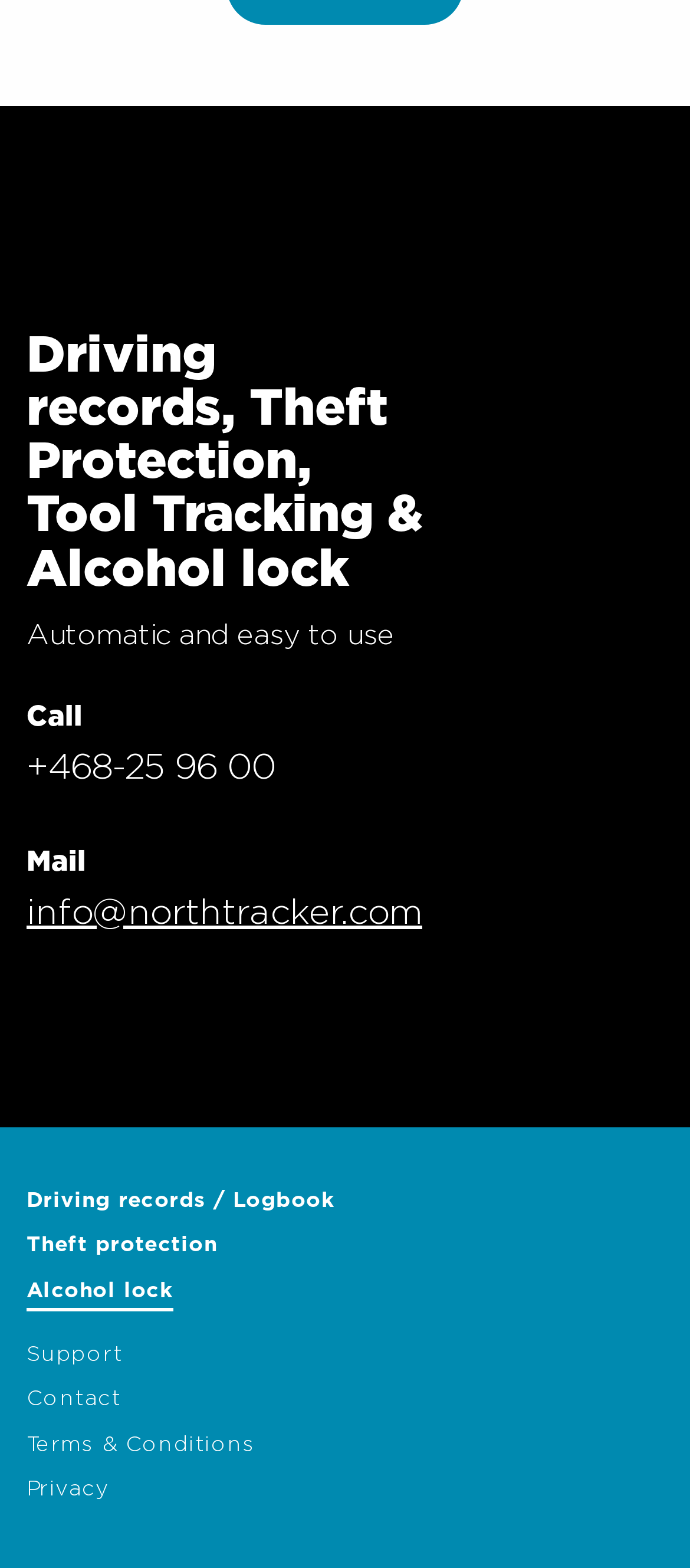What is the phone number to call?
Craft a detailed and extensive response to the question.

The phone number is obtained from the StaticText element with the text '+468-25 96 00', which is located near the 'Call' text.